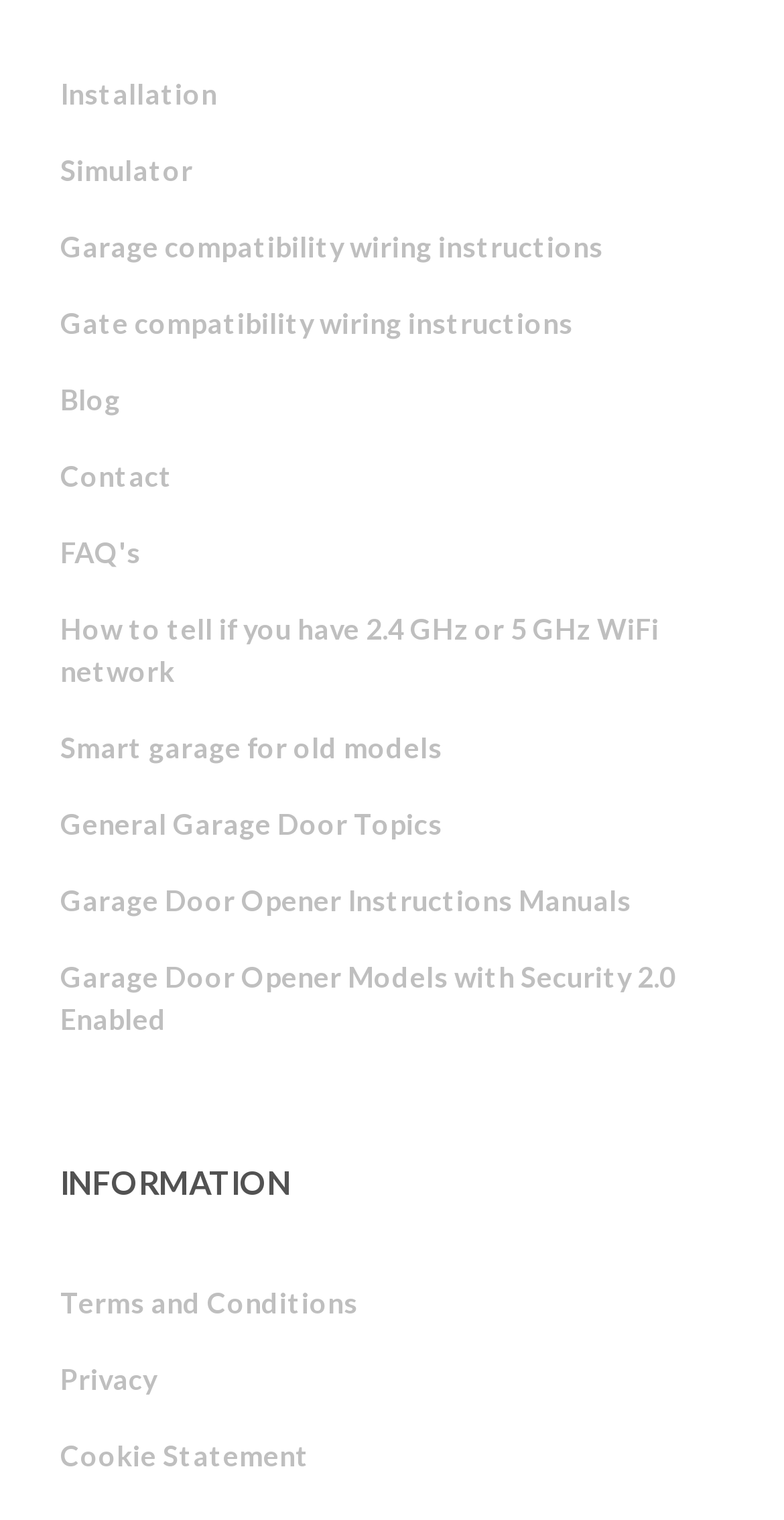Pinpoint the bounding box coordinates of the area that should be clicked to complete the following instruction: "Read Terms and Conditions". The coordinates must be given as four float numbers between 0 and 1, i.e., [left, top, right, bottom].

[0.077, 0.833, 0.921, 0.883]